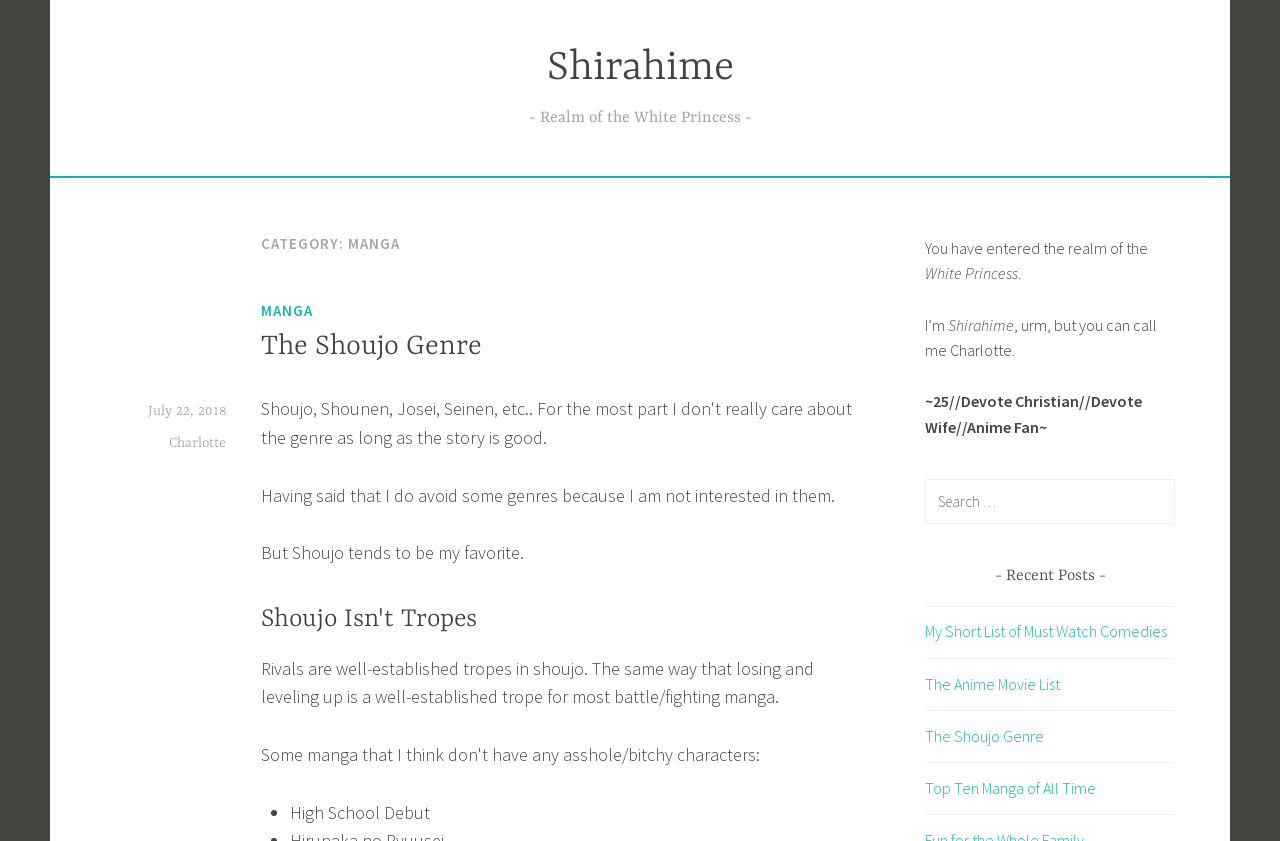Elaborate on the information and visuals displayed on the webpage.

The webpage is about a manga blog, specifically focused on the "Shirahime" manga. At the top, there is a link to "Shirahime" and a static text "Realm of the White Princess". Below this, there is a header section with a category label "MANGA" and a subheading "The Shoujo Genre". 

To the right of the category label, there are several links, including "MANGA", "The Shoujo Genre", and a date "July 22, 2018". Below this, there is a block of text discussing the blogger's preference for the Shoujo genre and how it isn't just about tropes. 

On the right side of the page, there is a section with a heading "You have entered the realm of the White Princess" followed by a brief introduction to the blogger, who goes by the name Charlotte. Below this, there is a search box with a label "Search for:". 

Further down, there is a section labeled "- Recent Posts -" with links to several blog posts, including "My Short List of Must Watch Comedies", "The Anime Movie List", "The Shoujo Genre", and "Top Ten Manga of All Time".